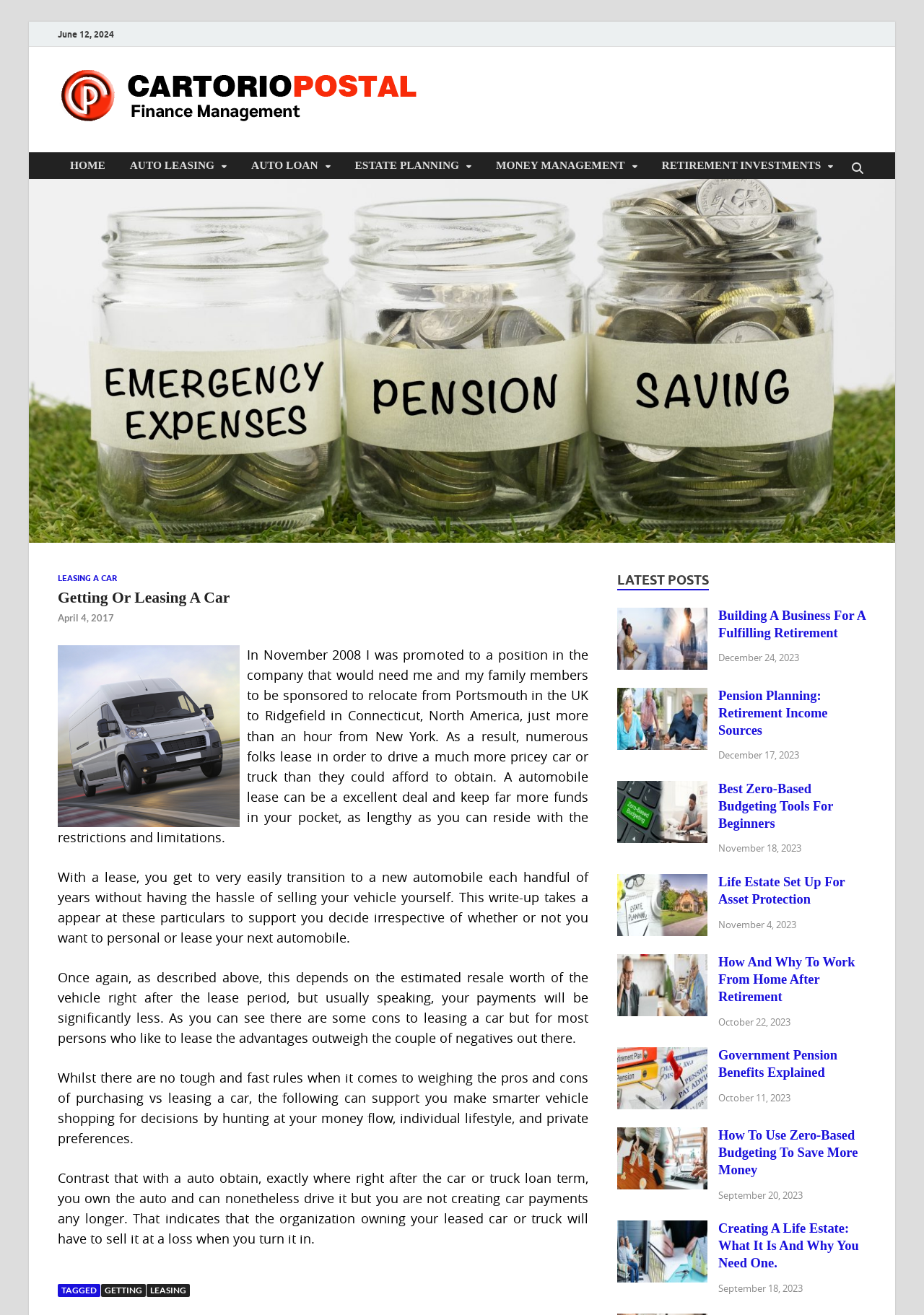What is the main topic of the article?
Use the image to give a comprehensive and detailed response to the question.

I determined the main topic of the article by looking at the heading element with the text 'Getting Or Leasing A Car' and bounding box coordinates [0.062, 0.448, 0.637, 0.462]. This heading is located within the article section, indicating that it is the main topic of the article.